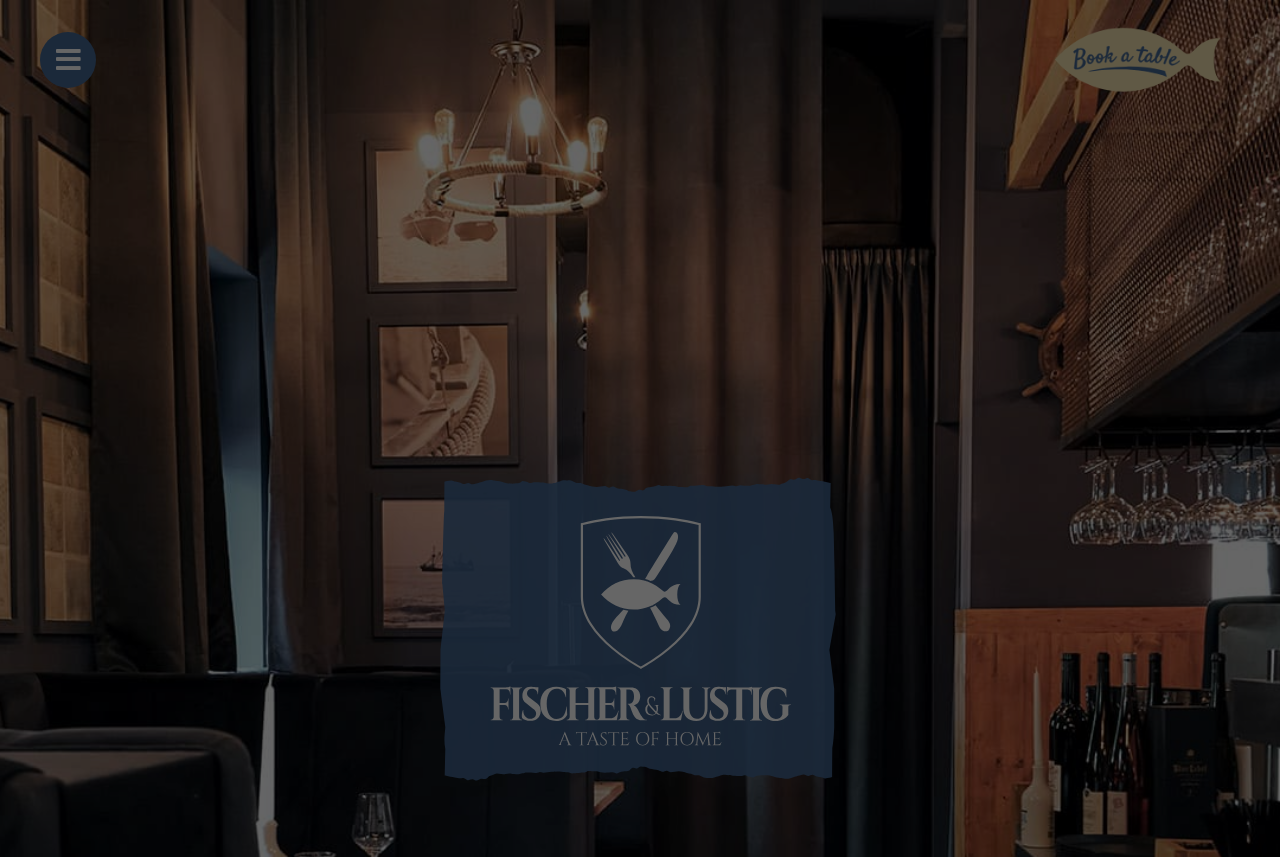Calculate the bounding box coordinates of the UI element given the description: "alt="fischer-und-lustig-logo-footer-90tr-400px-en"".

[0.343, 0.555, 0.657, 0.576]